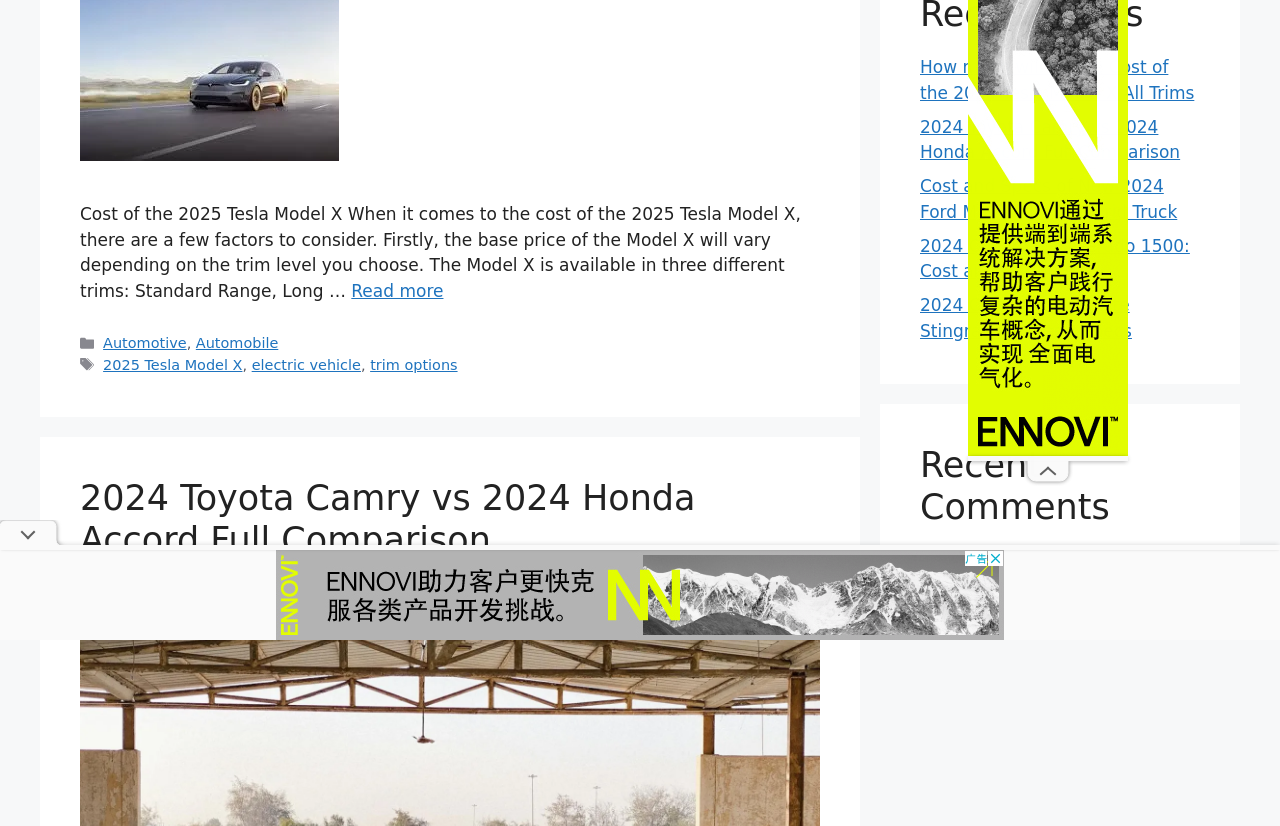Give the bounding box coordinates for this UI element: "Read more". The coordinates should be four float numbers between 0 and 1, arranged as [left, top, right, bottom].

[0.274, 0.315, 0.346, 0.339]